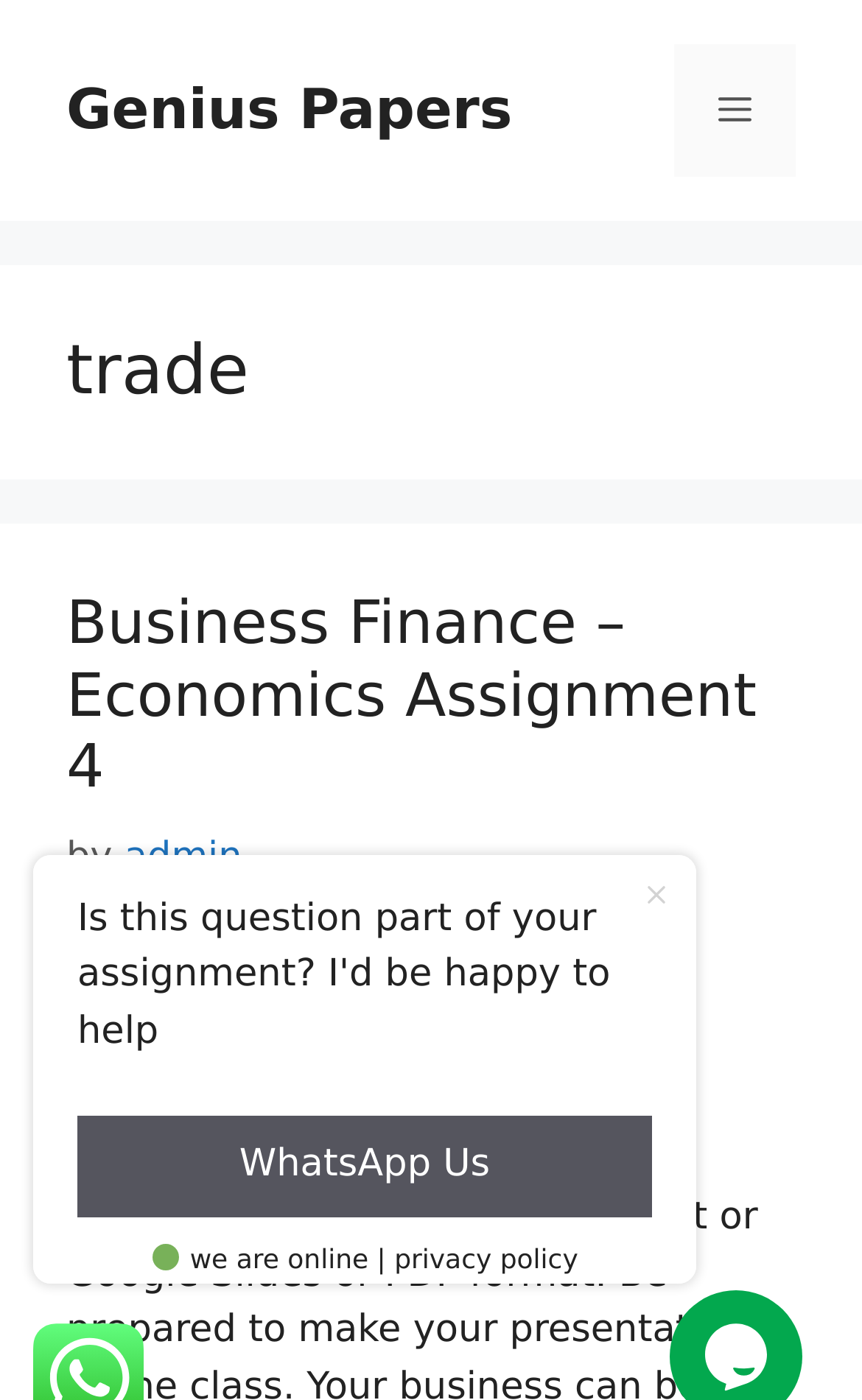Bounding box coordinates should be provided in the format (top-left x, top-left y, bottom-right x, bottom-right y) with all values between 0 and 1. Identify the bounding box for this UI element: Genius Papers

[0.077, 0.055, 0.594, 0.101]